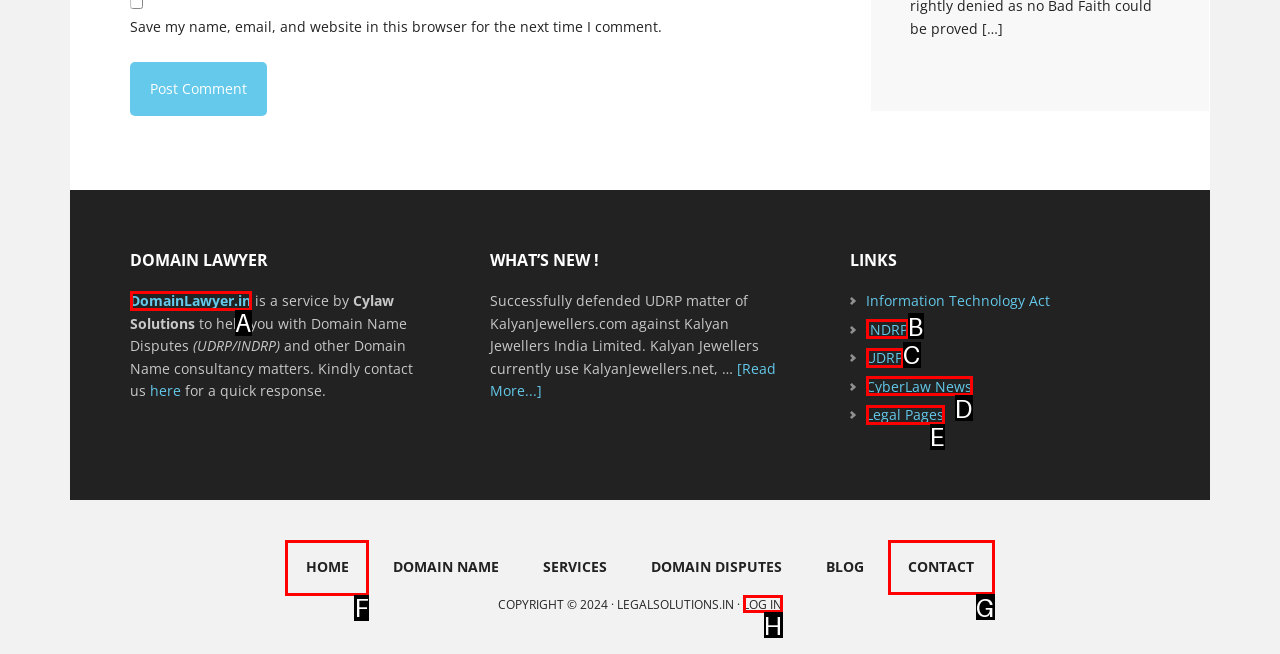To complete the instruction: Go to the 'HOME' page, which HTML element should be clicked?
Respond with the option's letter from the provided choices.

F